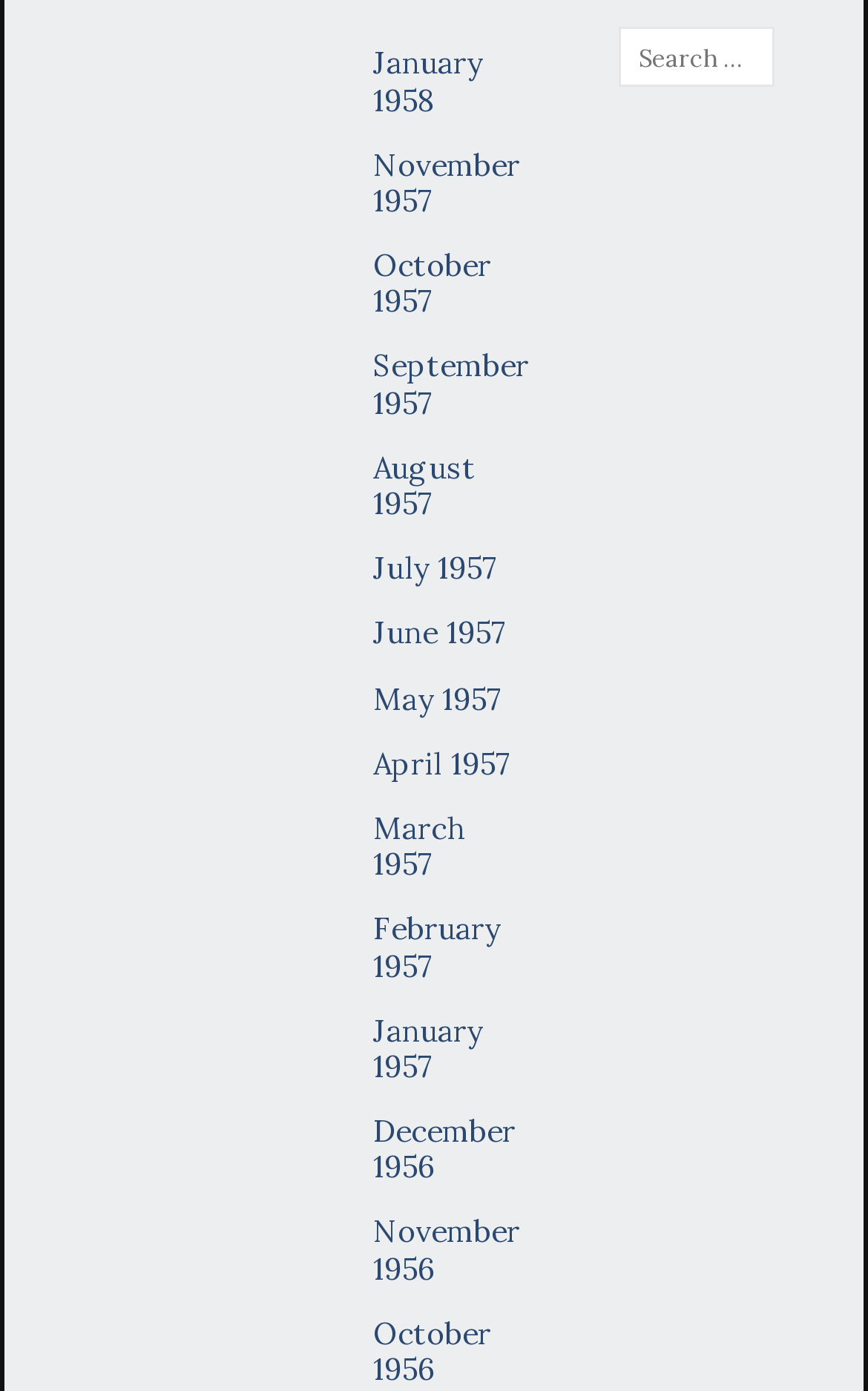Determine the bounding box coordinates for the UI element described. Format the coordinates as (top-left x, top-left y, bottom-right x, bottom-right y) and ensure all values are between 0 and 1. Element description: August 1957

[0.43, 0.321, 0.548, 0.376]